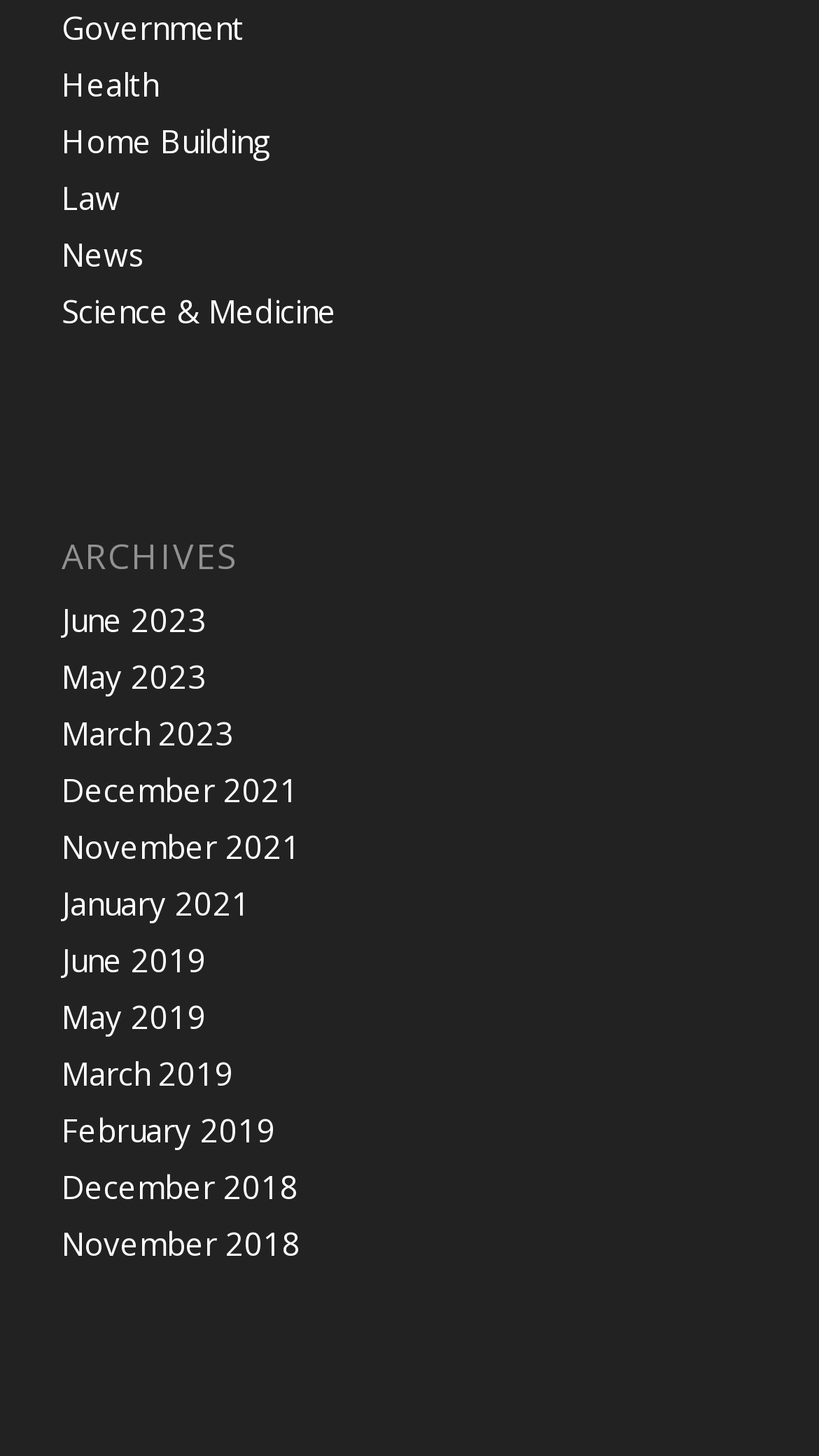Using the description "January 2021", locate and provide the bounding box of the UI element.

[0.075, 0.606, 0.306, 0.635]